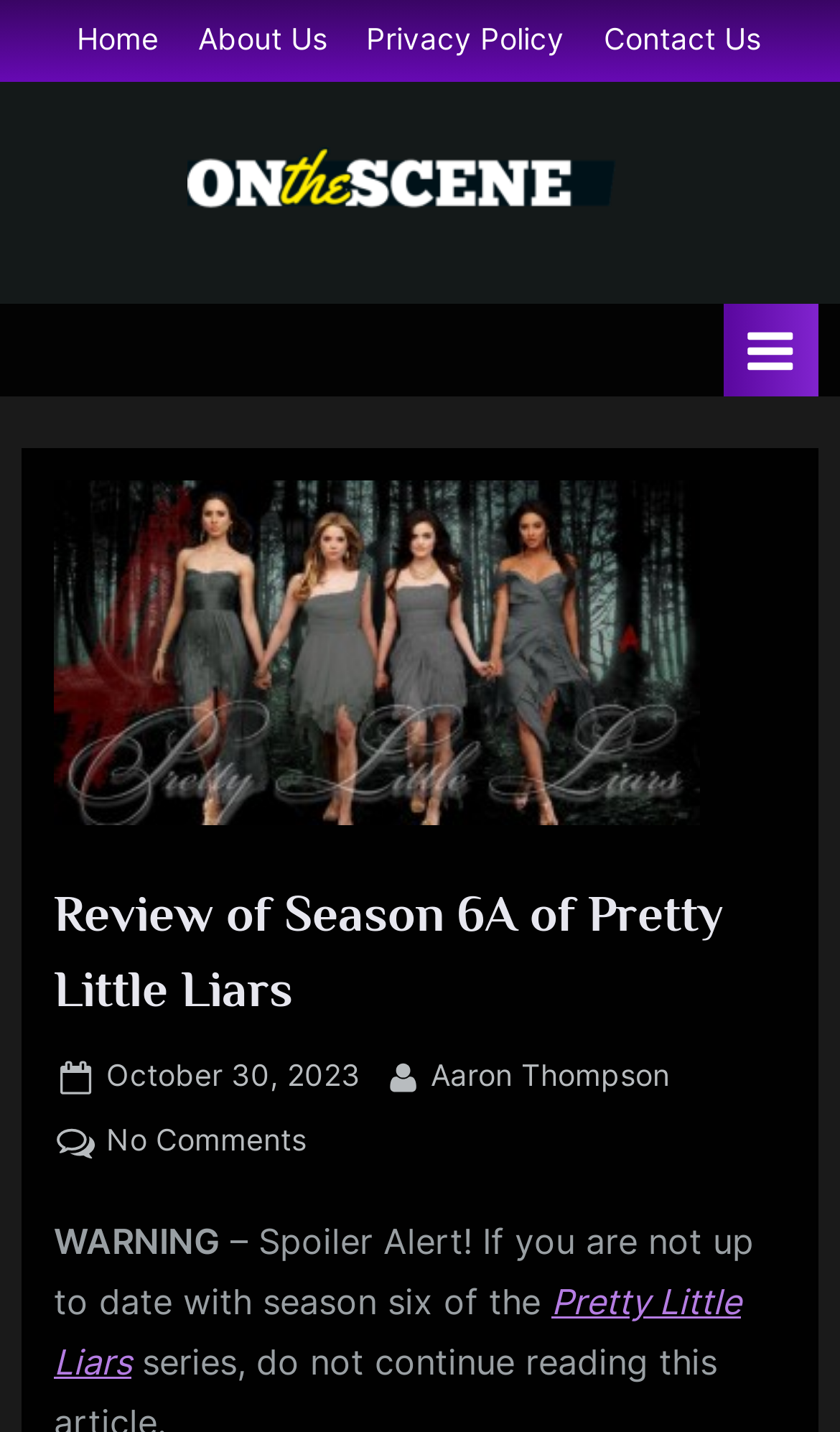Can you find and generate the webpage's heading?

Review of Season 6A of Pretty Little Liars